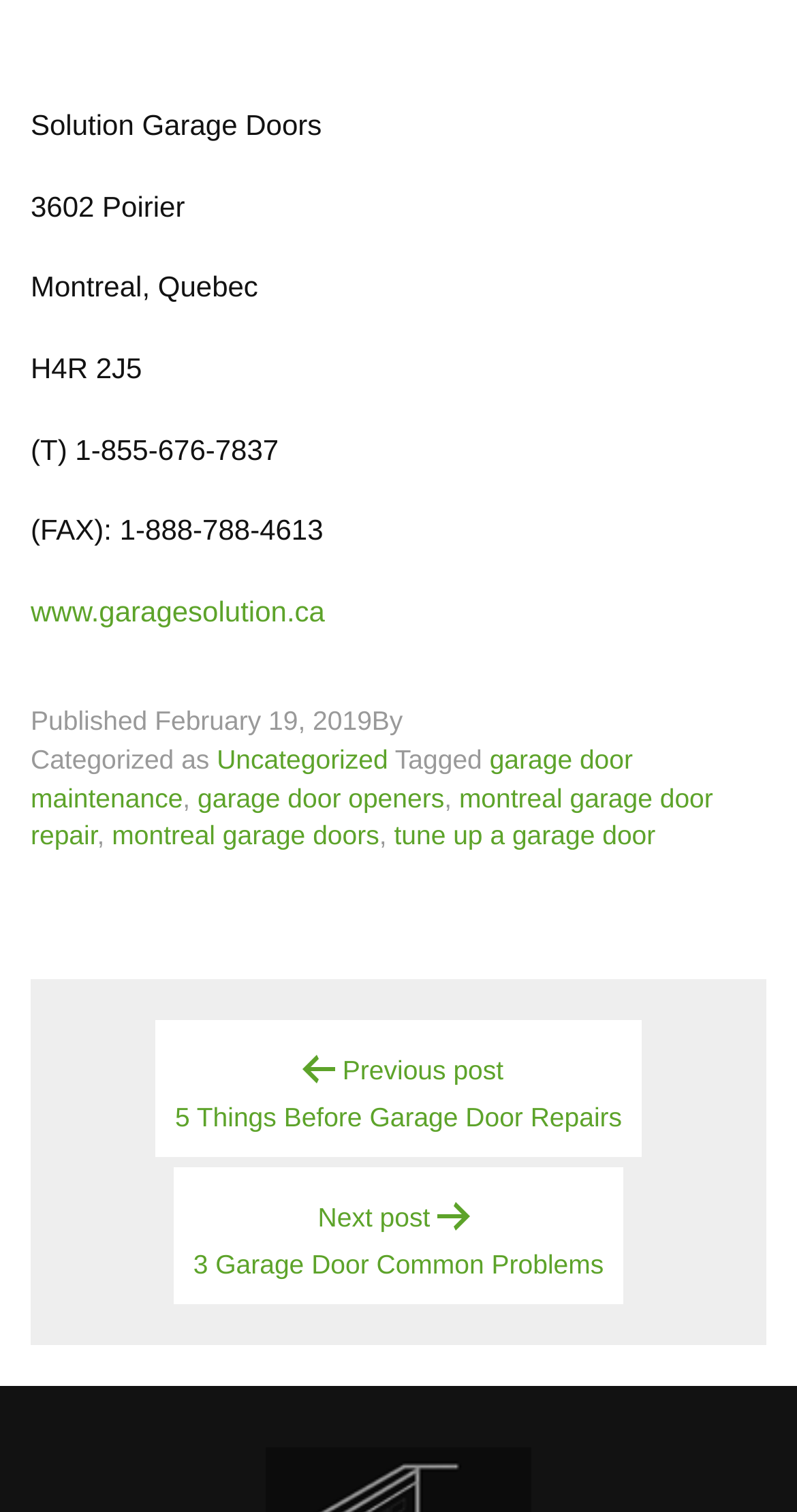Please locate the bounding box coordinates of the region I need to click to follow this instruction: "read the previous post".

[0.194, 0.674, 0.806, 0.765]